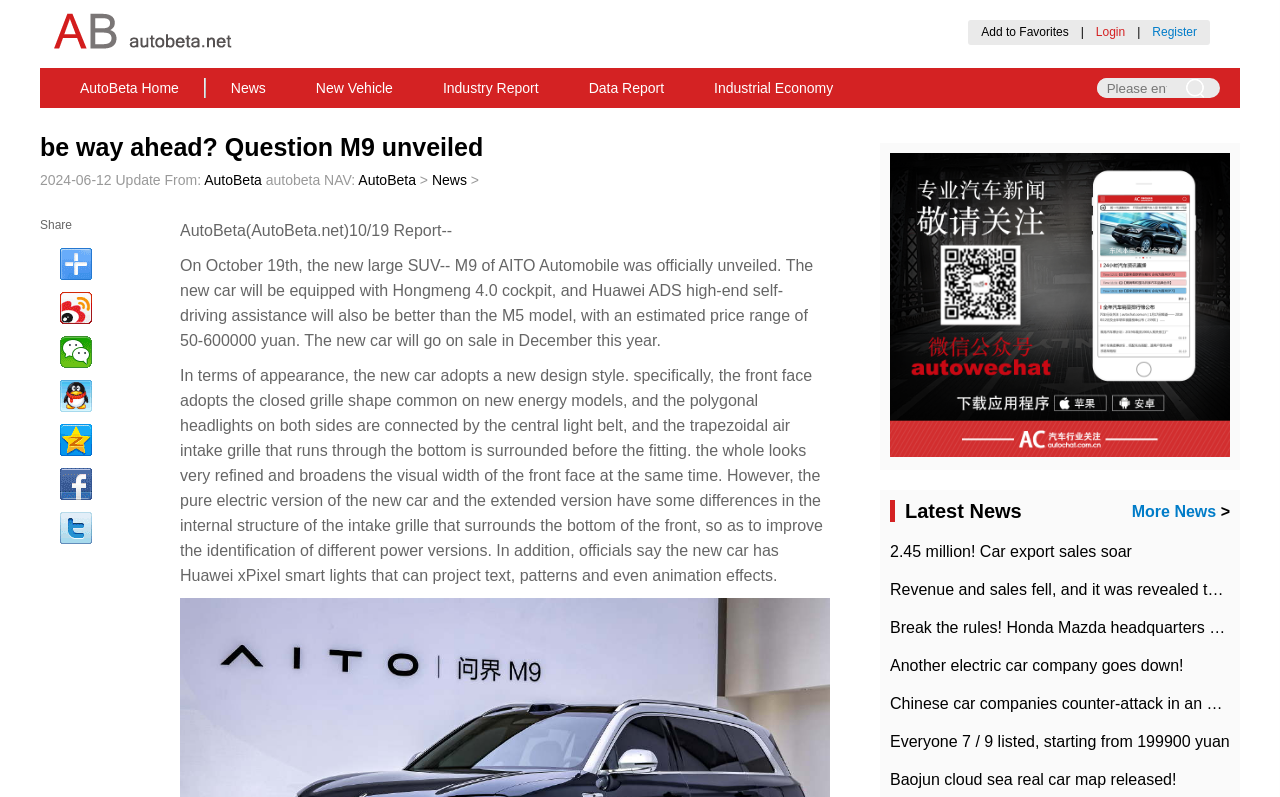Locate the bounding box coordinates of the clickable area to execute the instruction: "Go to the homepage". Provide the coordinates as four float numbers between 0 and 1, represented as [left, top, right, bottom].

[0.043, 0.085, 0.159, 0.136]